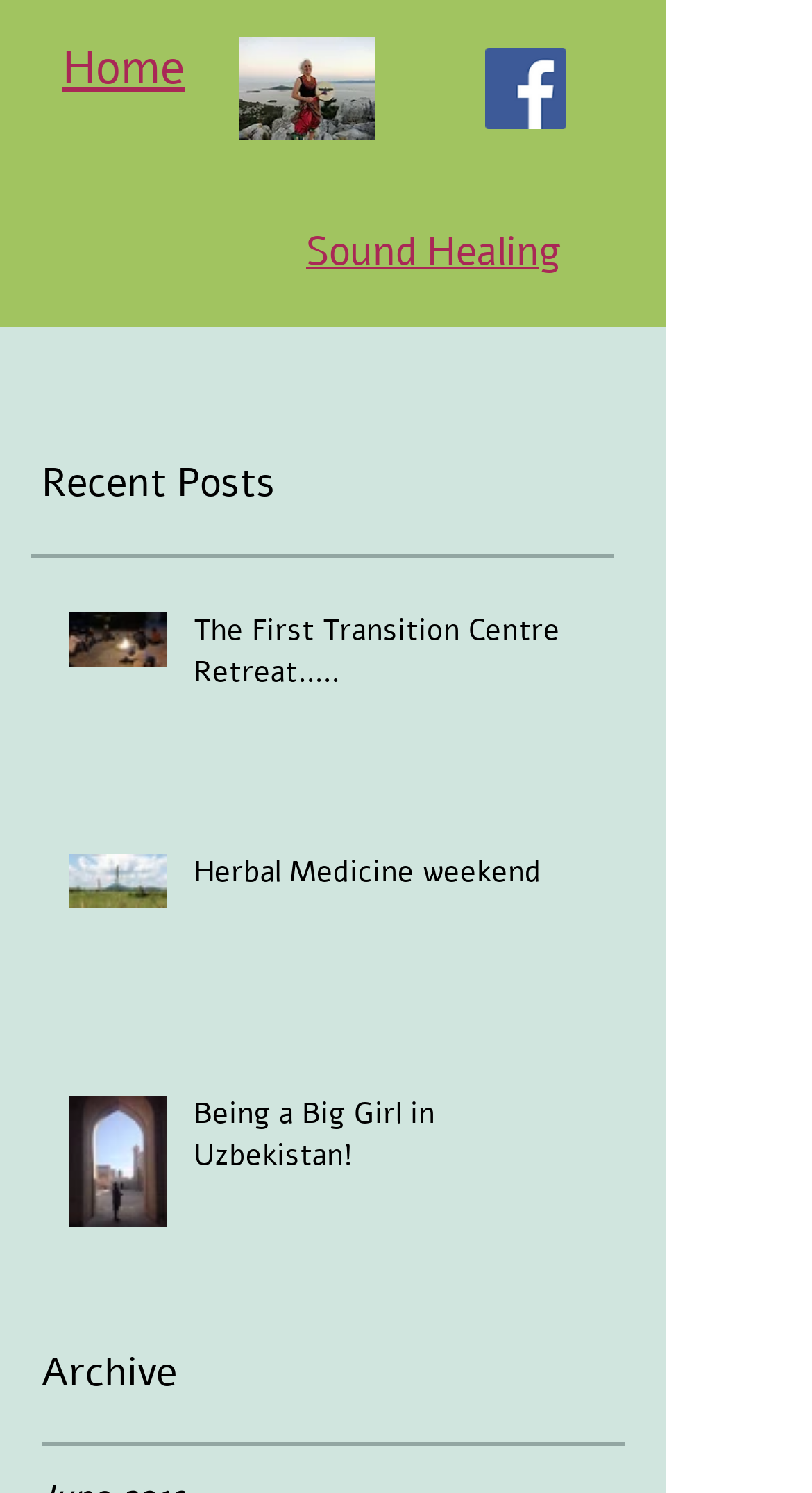Use a single word or phrase to respond to the question:
Where is the 'Archive' section located?

Bottom left